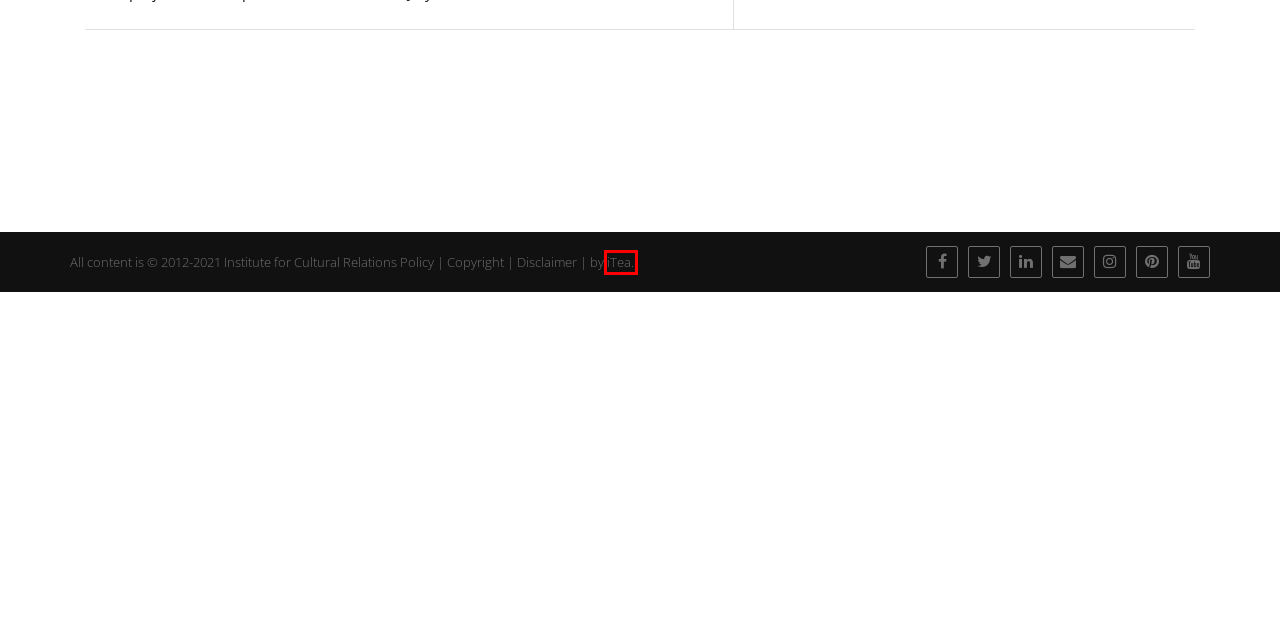You have received a screenshot of a webpage with a red bounding box indicating a UI element. Please determine the most fitting webpage description that matches the new webpage after clicking on the indicated element. The choices are:
A. iTea.hu - webfejlesztés
B. Institution – ICRP
C. Publications – ICRP
D. Events – ICRP
E. Projects – ICRP
F. Courses – ICRP
G. ICRP – Institute for Cultural Relations Policy
H. Cooperation – ICRP

A